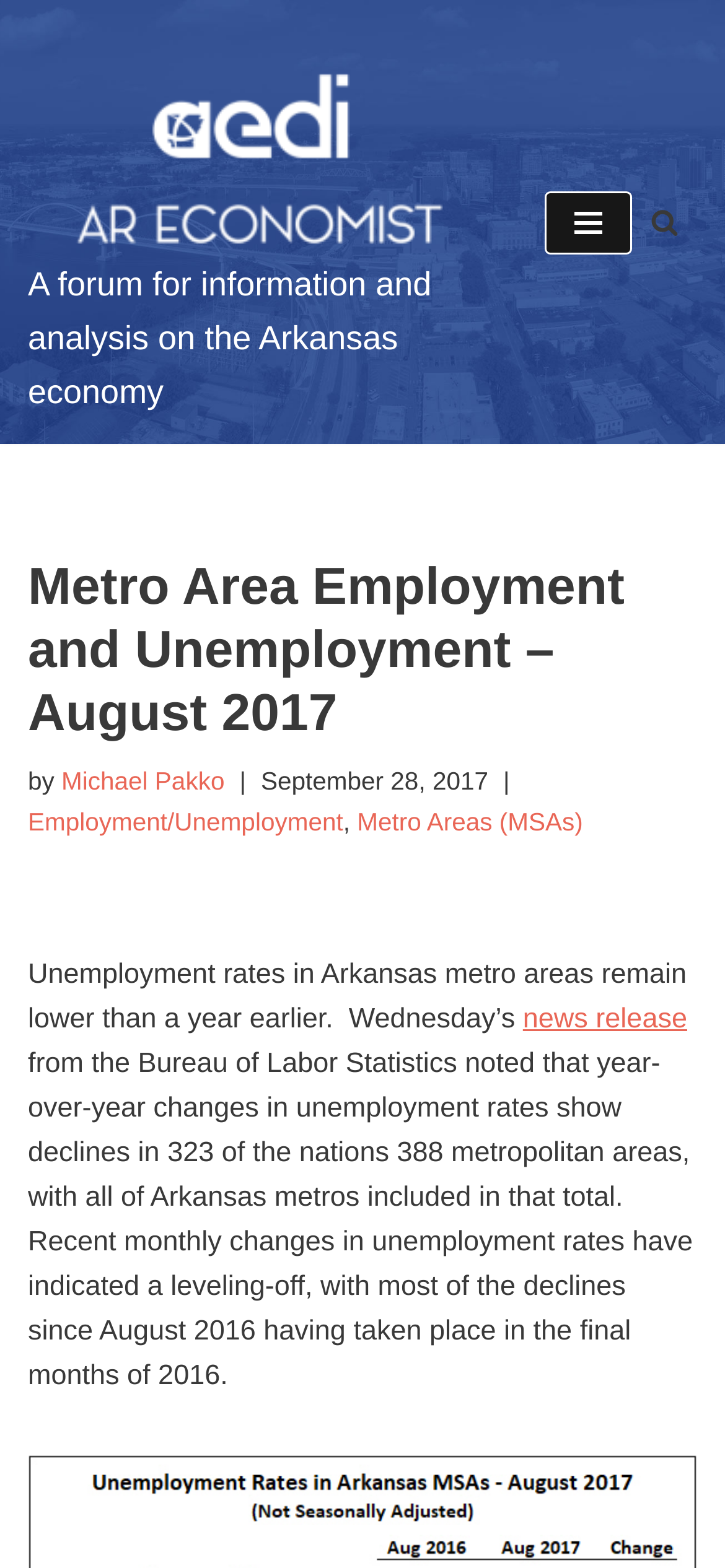What is the source of the news release?
Observe the image and answer the question with a one-word or short phrase response.

Bureau of Labor Statistics